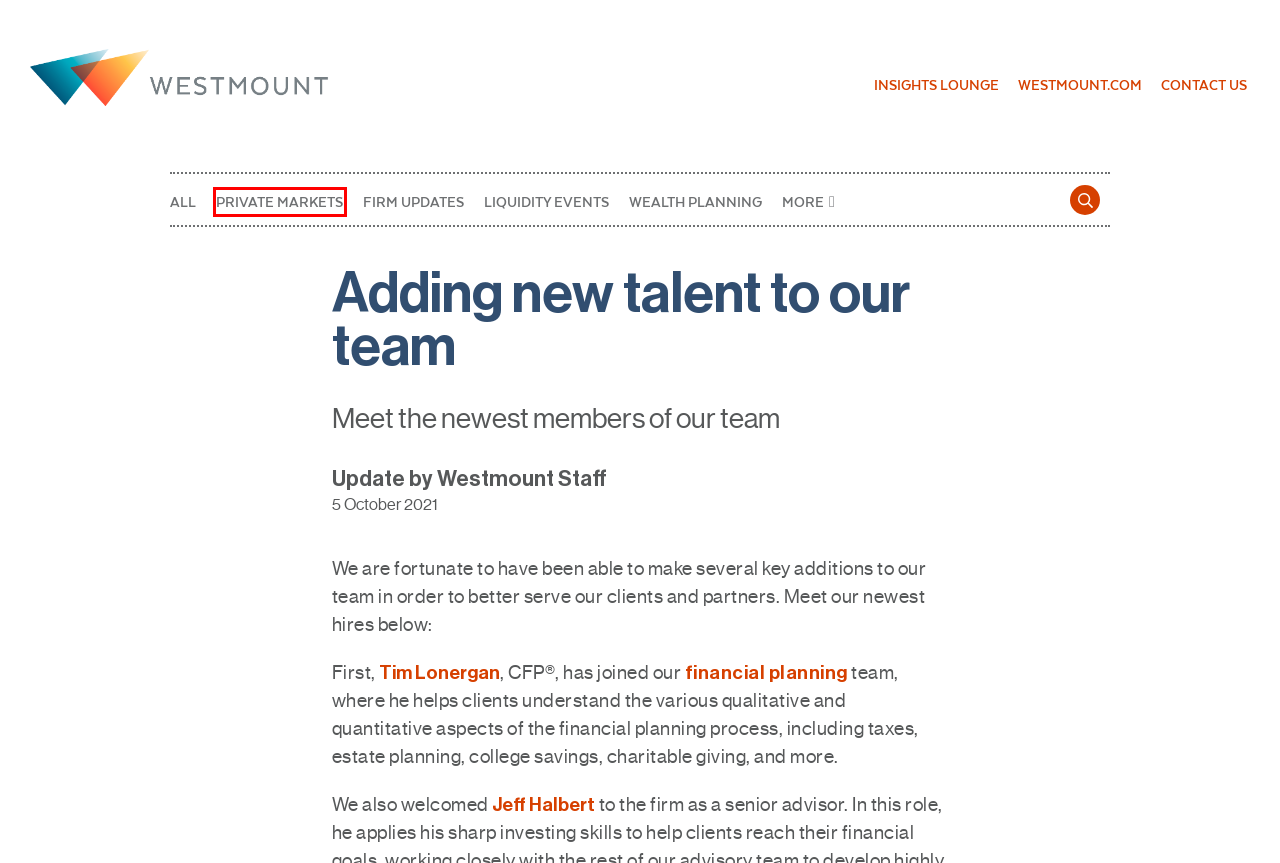You’re provided with a screenshot of a webpage that has a red bounding box around an element. Choose the best matching webpage description for the new page after clicking the element in the red box. The options are:
A. Financial Planning | Westmount Partners
B. Asset Management in Los Angeles | Westmount Partners
C. Liquidity events Archives | Westmount Partners
D. Contact Us | Westmount Partners
E. Firm updates Archives | Westmount Partners
F. Private markets Archives | Westmount Partners
G. Tim Lonergan, CFP®, CPWA® | Senior Financial Planner | Westmount Partners
H. Wealth planning Archives | Westmount Partners

F